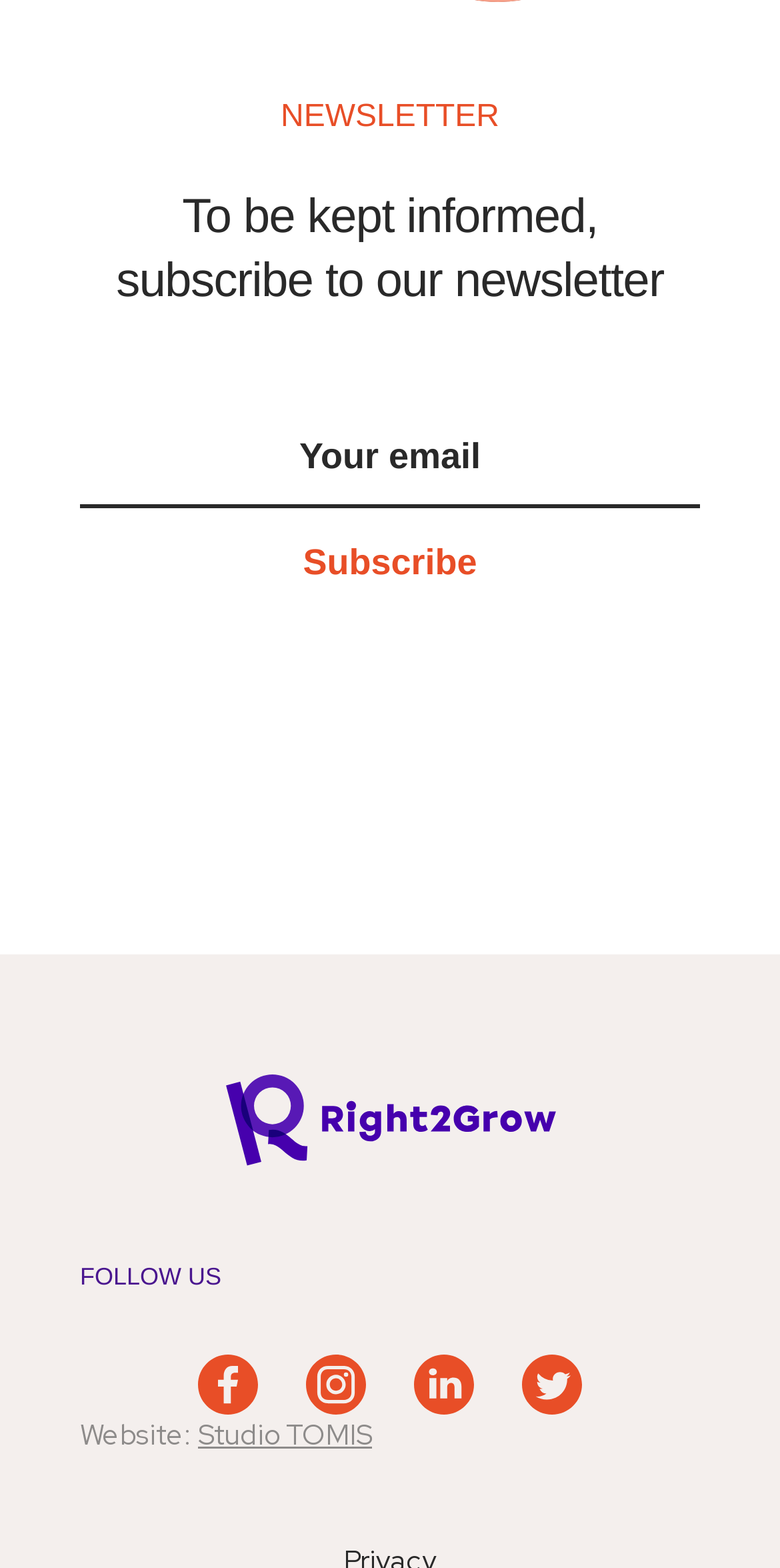Calculate the bounding box coordinates for the UI element based on the following description: "Studio TOMIS". Ensure the coordinates are four float numbers between 0 and 1, i.e., [left, top, right, bottom].

[0.254, 0.903, 0.477, 0.926]